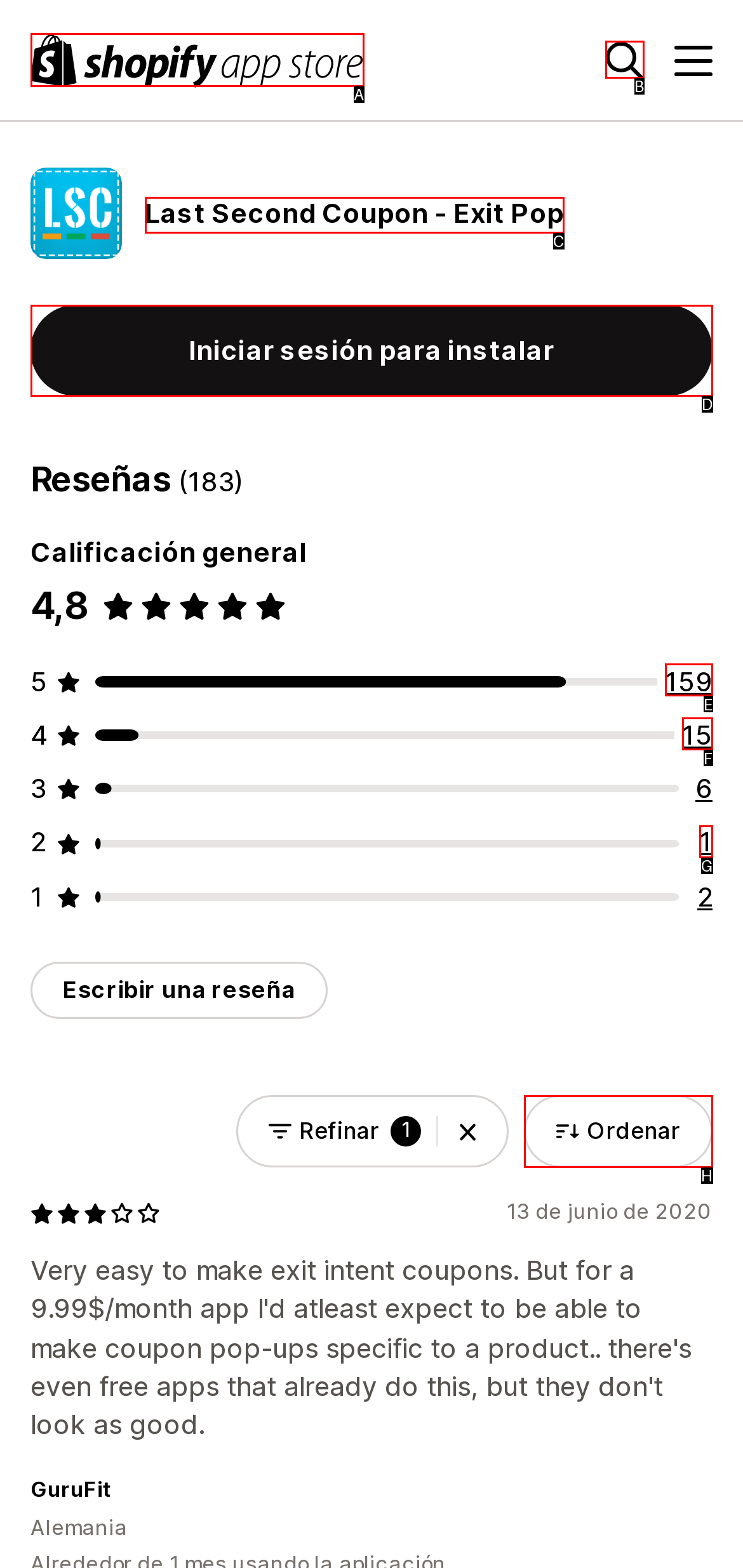Select the HTML element that should be clicked to accomplish the task: Click the 'Buscar' button Reply with the corresponding letter of the option.

B